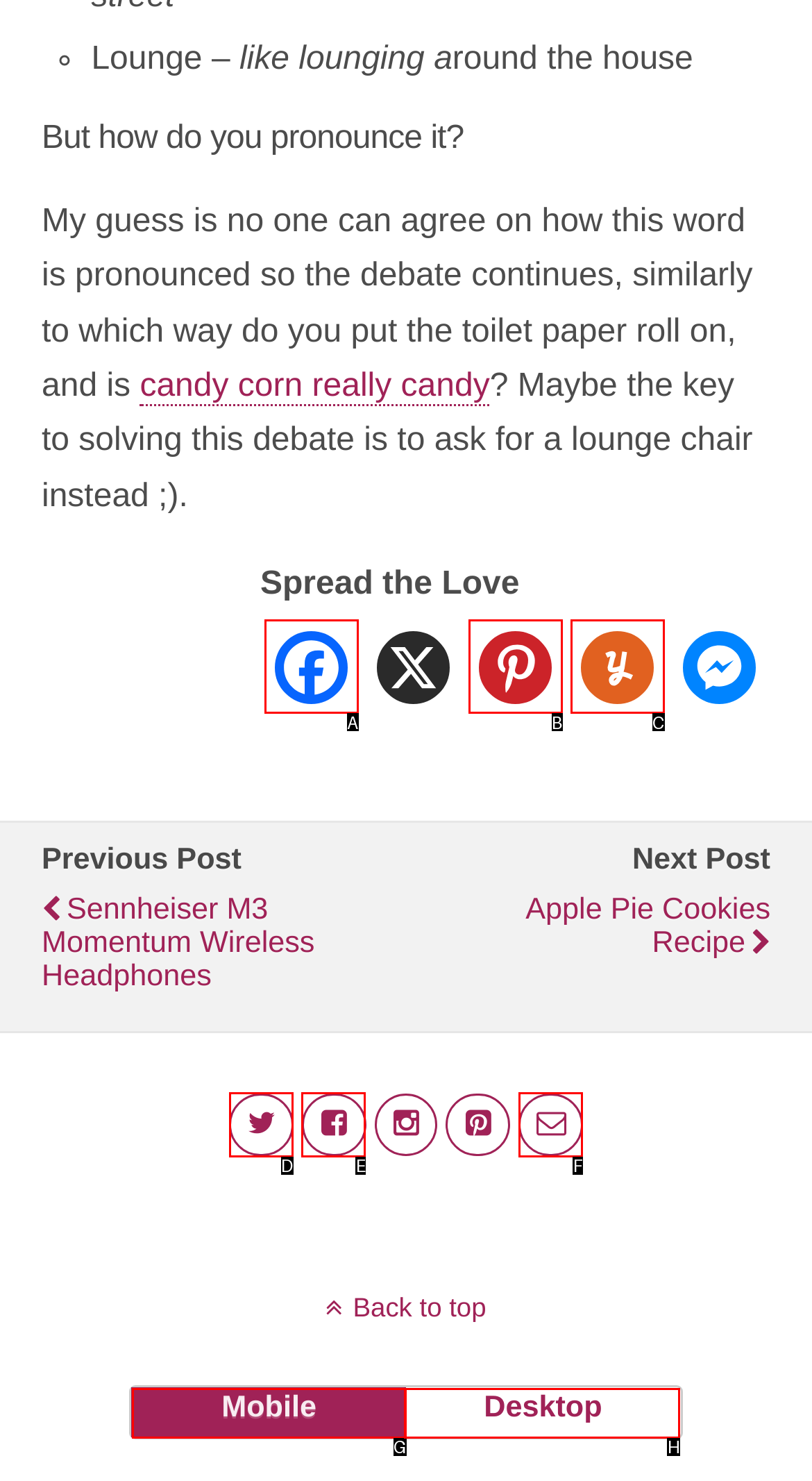Choose the letter that best represents the description: title="Mail". Answer with the letter of the selected choice directly.

F